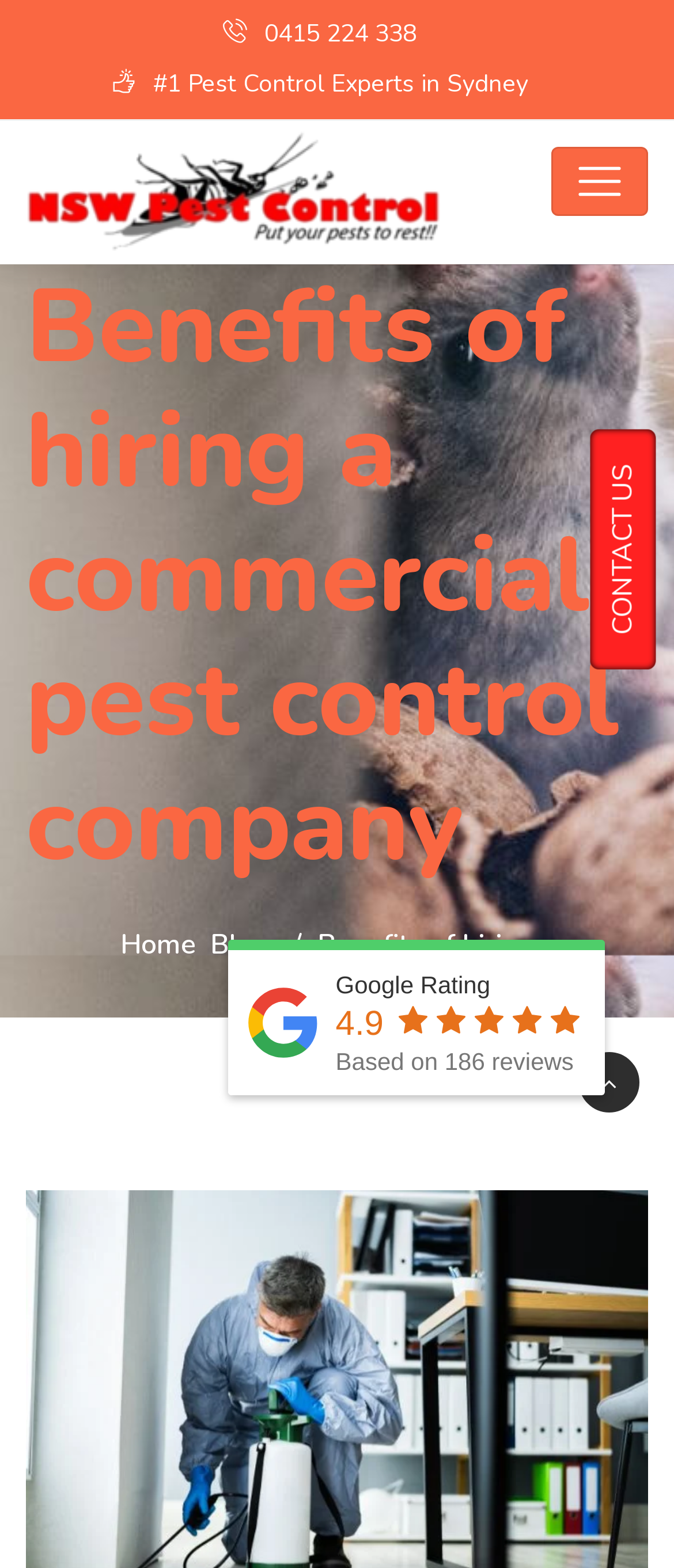What is the phone number to contact?
Give a detailed response to the question by analyzing the screenshot.

I found the phone number by looking at the link element with the text '0415 224 338' which is located at the top of the webpage.